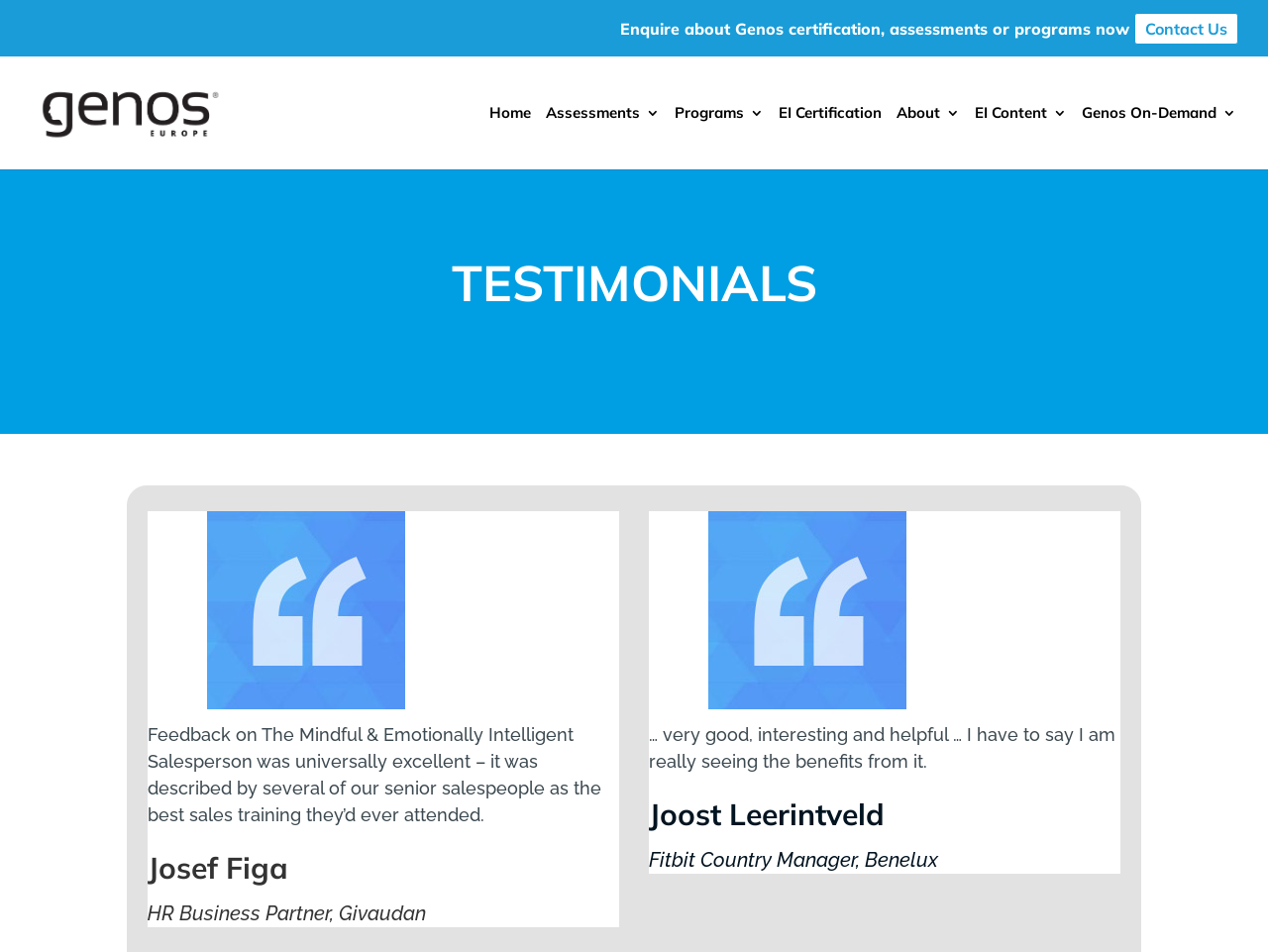What is the text on the top-right corner?
Using the image as a reference, give a one-word or short phrase answer.

Enquire about Genos certification